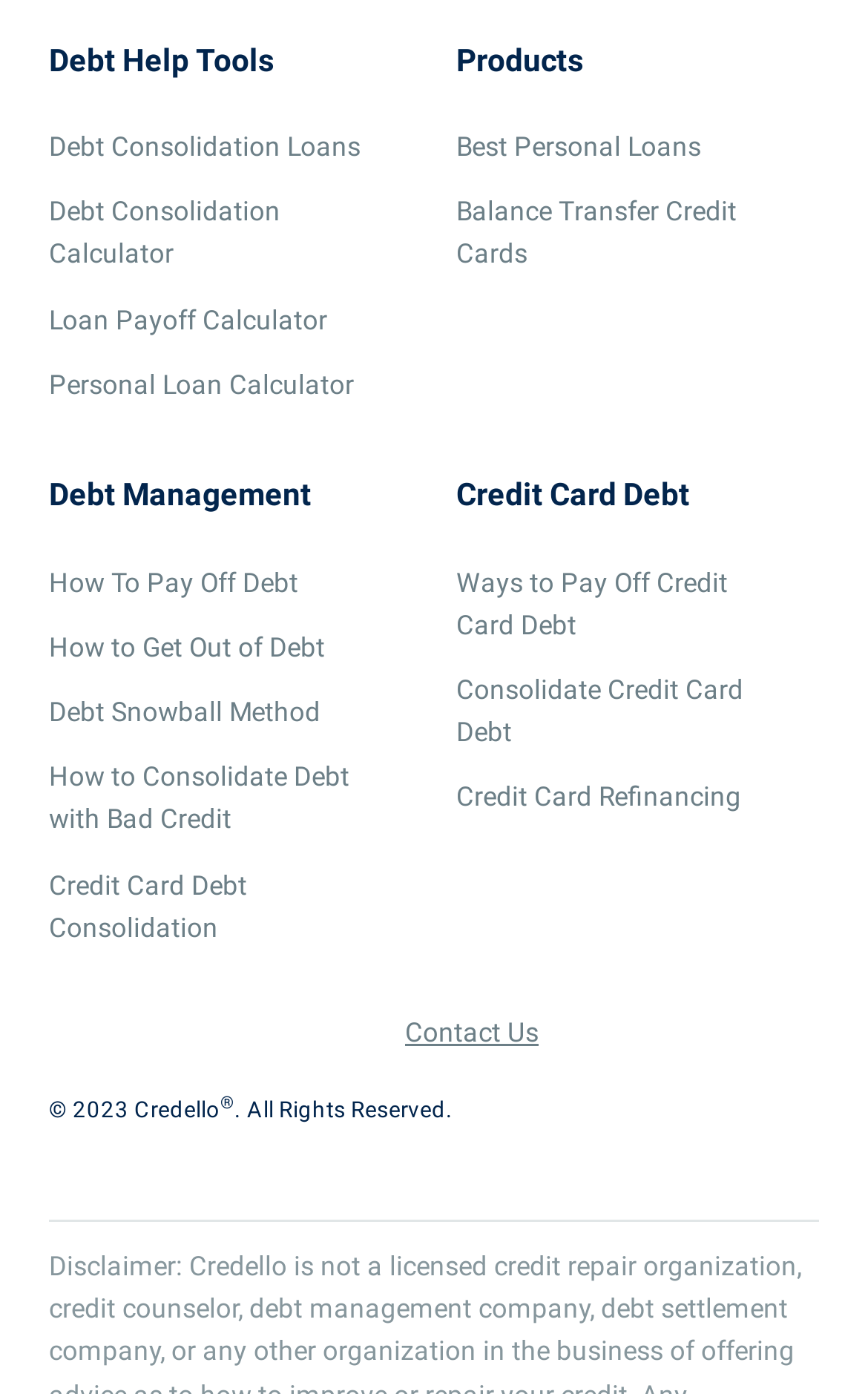How many credit card debt consolidation options are listed?
Provide an in-depth and detailed answer to the question.

There are two links 'Consolidate Credit Card Debt' and 'Credit Card Debt Consolidation' under the 'Credit Card Debt' heading, indicating that there are two credit card debt consolidation options listed.